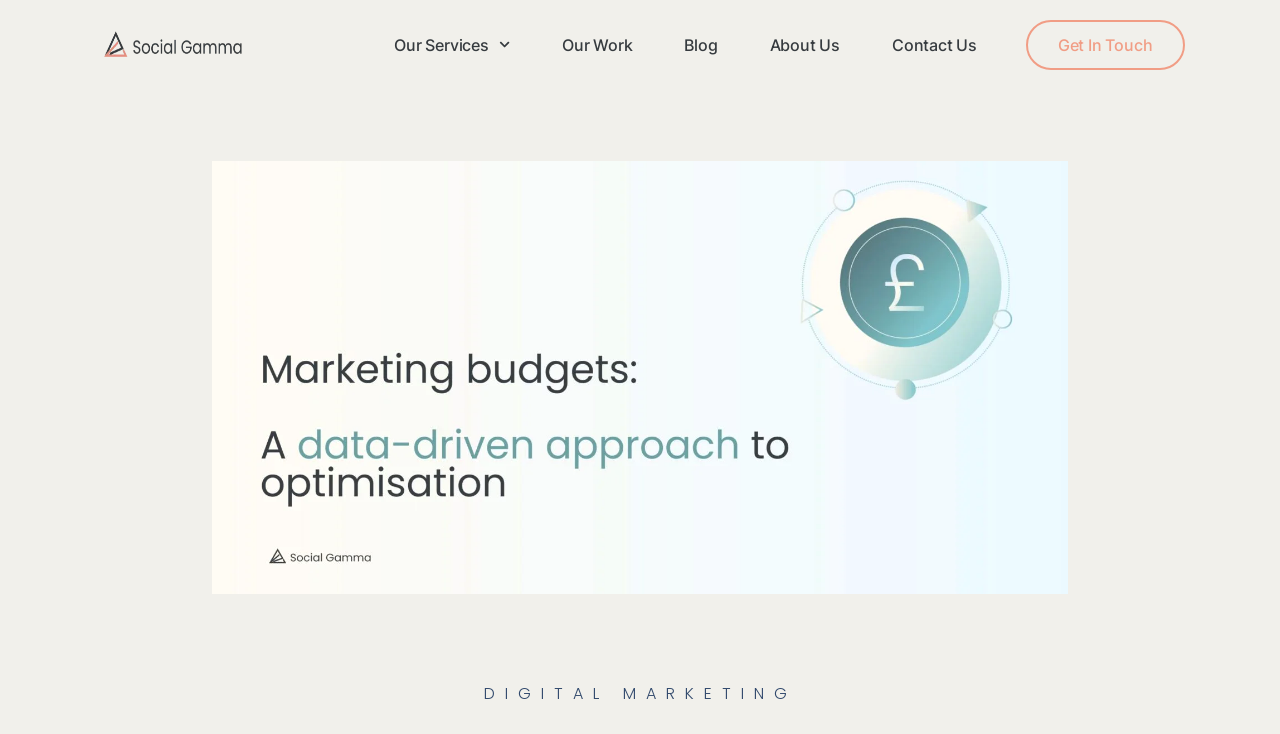Describe every aspect of the webpage comprehensively.

The webpage appears to be a marketing-related website, specifically focused on data-driven approaches to budgeting and optimization. At the top left corner, there is a dark logo transparent image, which is a link. Next to it, there are five links in a row, labeled "Our Services", "Our Work", "Blog", "About Us", and "Contact Us", respectively. These links are positioned horizontally, taking up a significant portion of the top section of the page.

Below the links, there is a prominent image that occupies most of the page, titled "Marketing budgets: a data-driven approach to optimisation". This image is likely a key visual element of the webpage.

At the bottom right corner, there is a link labeled "Get In Touch", which is positioned above a static text element that reads "DIGITAL MARKETING". This text is likely a heading or a title, and it is positioned near the bottom of the page.

Overall, the webpage has a clean and organized layout, with a clear focus on marketing and data-driven approaches to budgeting and optimization.